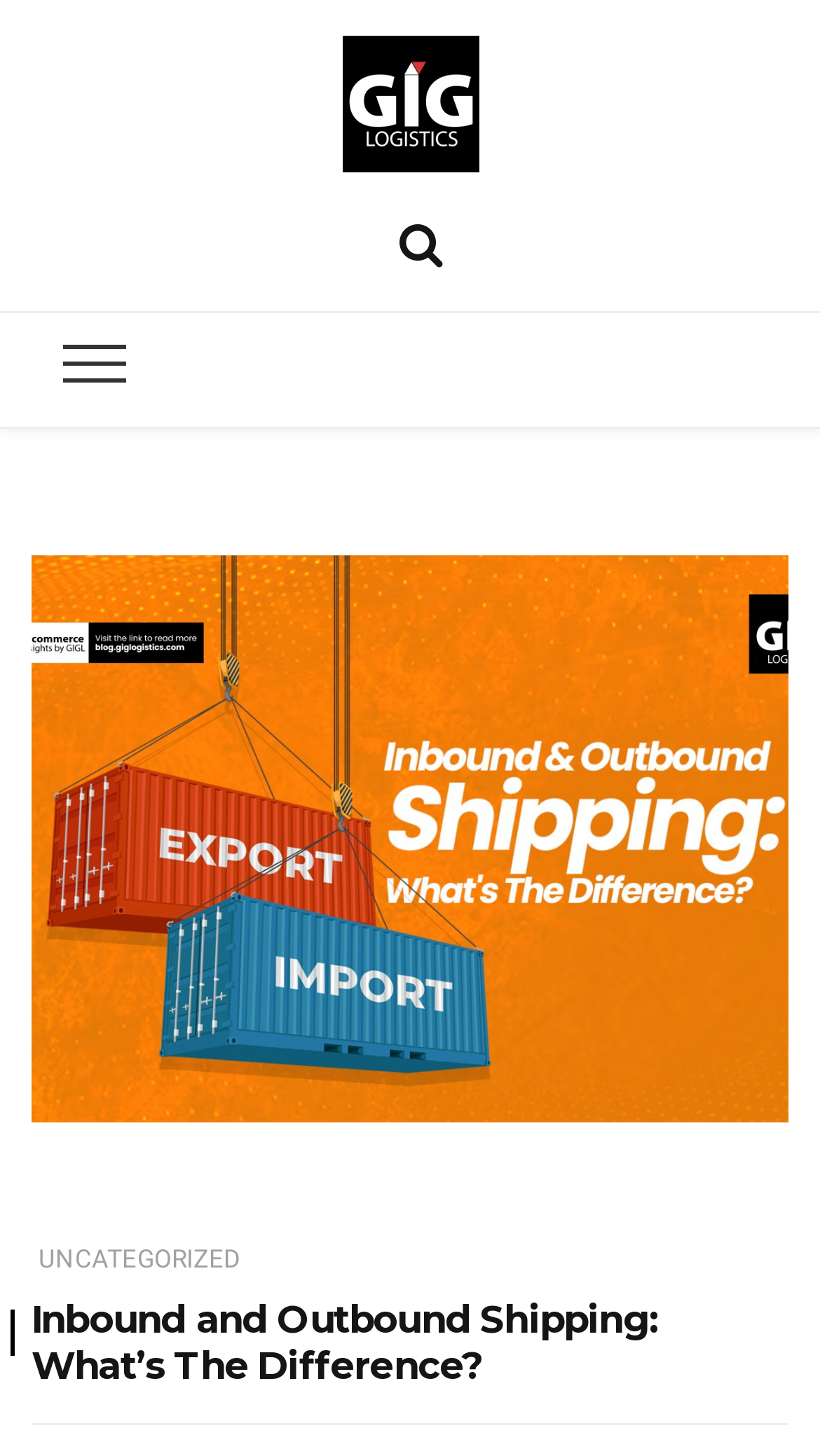Please answer the following question using a single word or phrase: 
What is the navigation button?

site-navigation